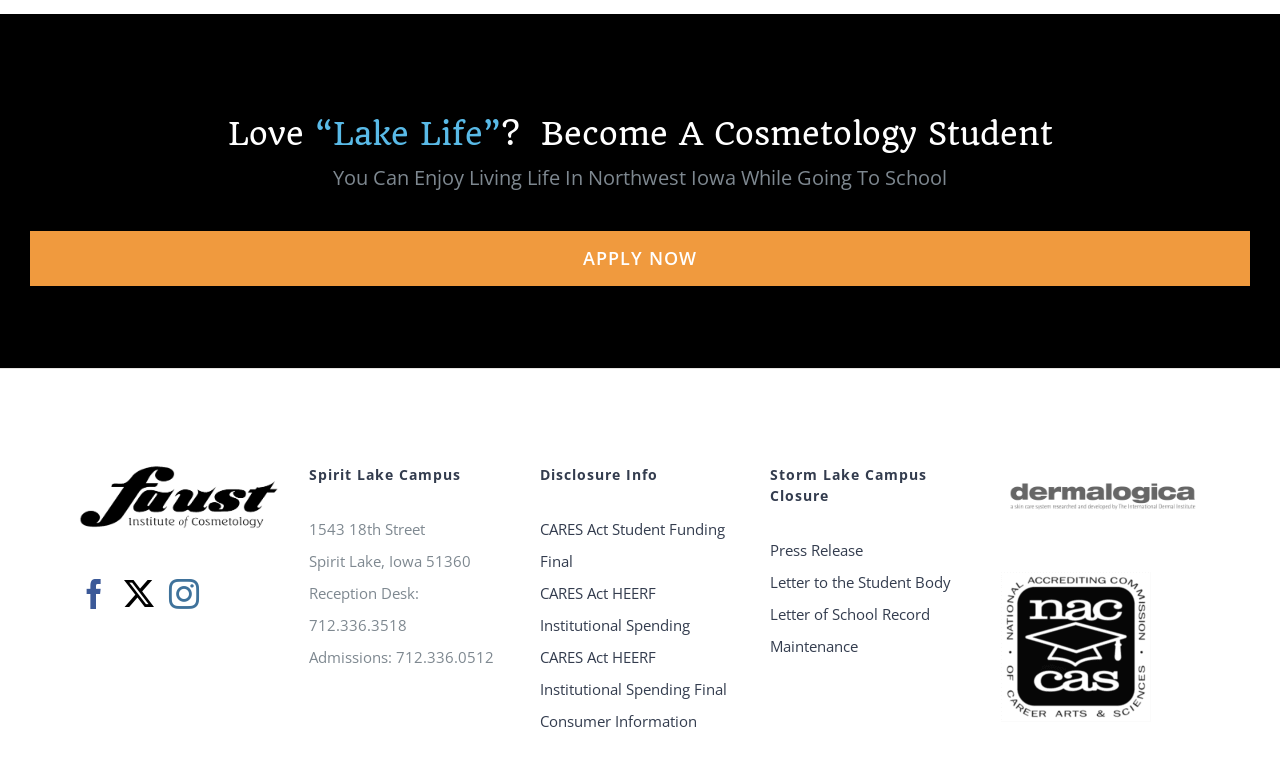Can you give a comprehensive explanation to the question given the content of the image?
What is the purpose of the 'APPLY NOW' link?

The 'APPLY NOW' link is prominently displayed on the webpage, suggesting that it is a call-to-action for users to apply to the cosmetology school.